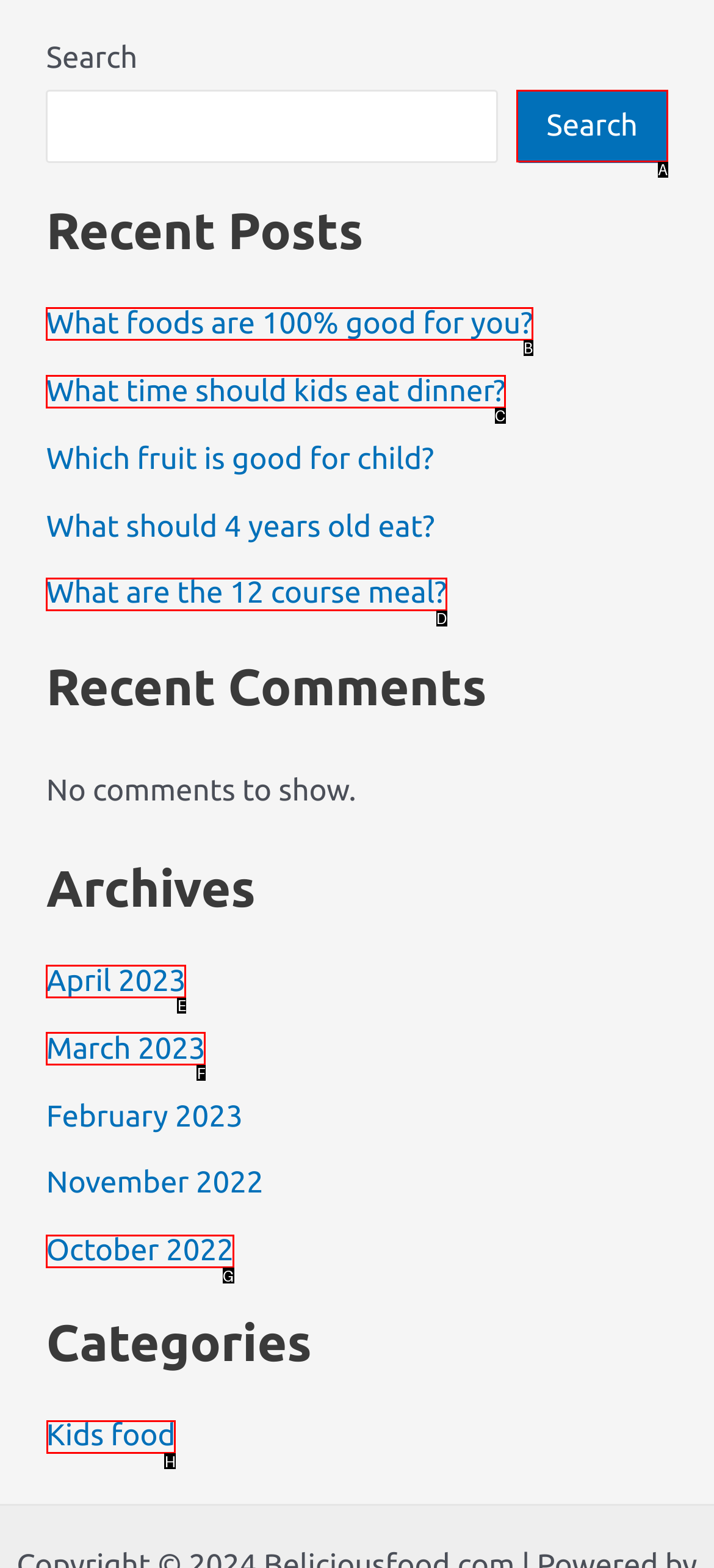Based on the task: Explore 'Kids food' category, which UI element should be clicked? Answer with the letter that corresponds to the correct option from the choices given.

H